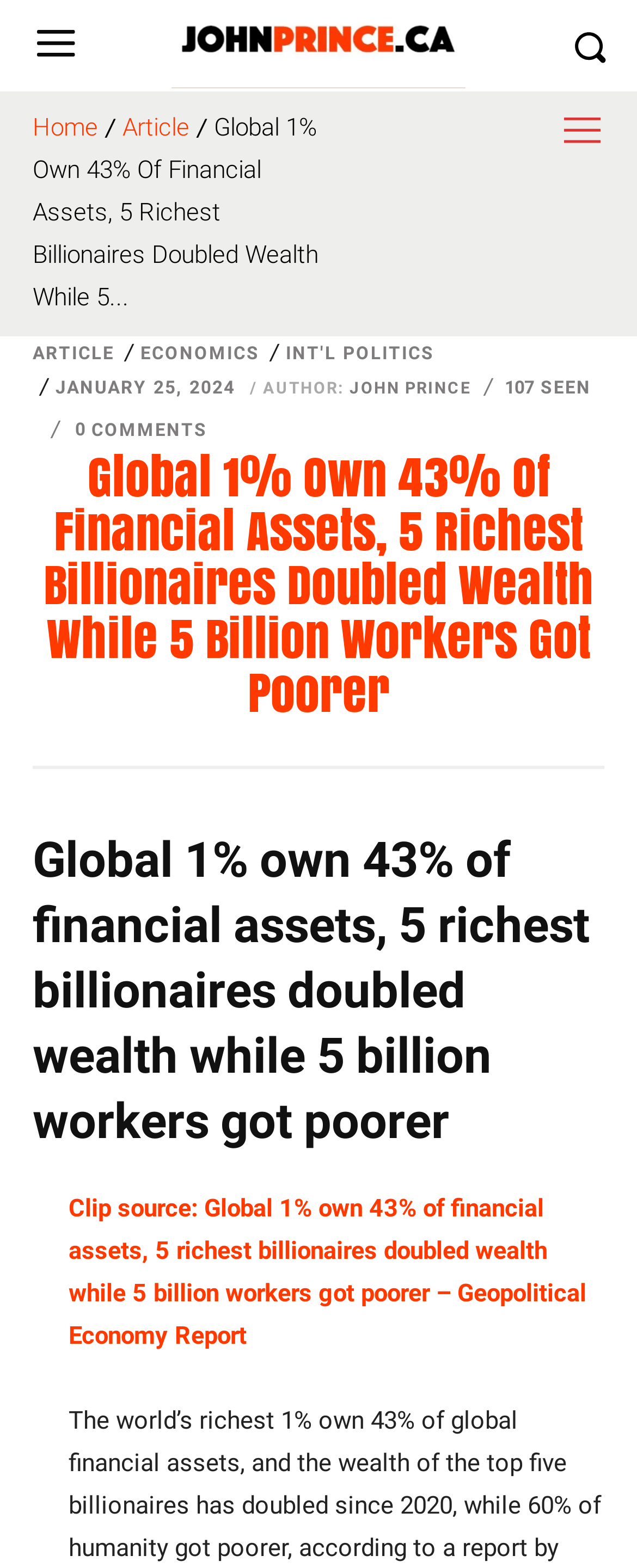Based on the image, please elaborate on the answer to the following question:
How many people have seen the article?

I found the number of people who have seen the article by looking at the static text element, which is located at [0.792, 0.24, 0.838, 0.254] and contains the text '107'. This element is followed by the static text 'SEEN'.